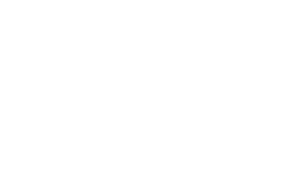Refer to the image and answer the question with as much detail as possible: What is one of the technology-related tasks Charudatta provides tips on?

The description highlights Charudatta's experience in providing practical solutions, including casting Android content to PCs, which is one of the specific tasks mentioned.